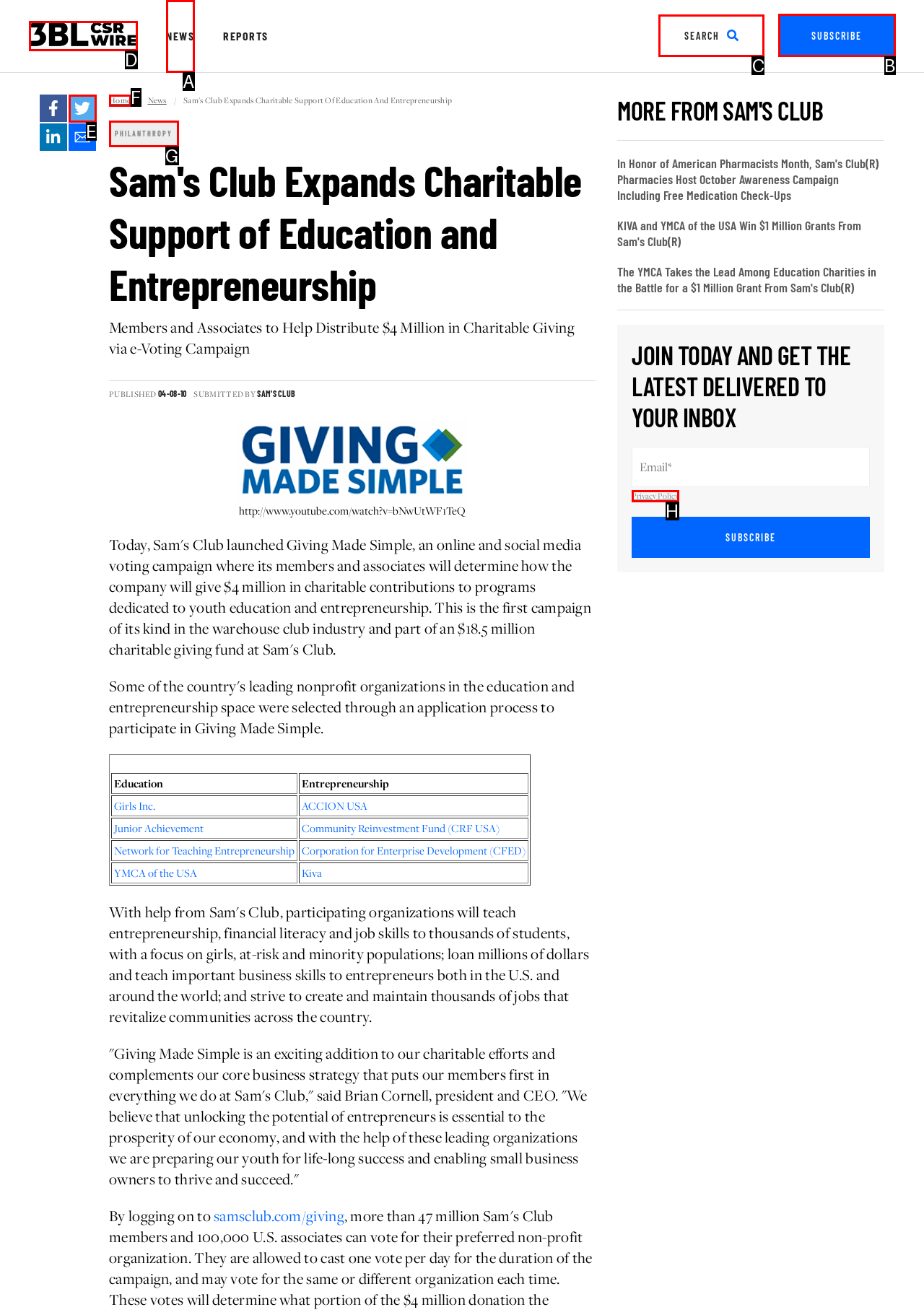Identify the correct letter of the UI element to click for this task: Search for something
Respond with the letter from the listed options.

C